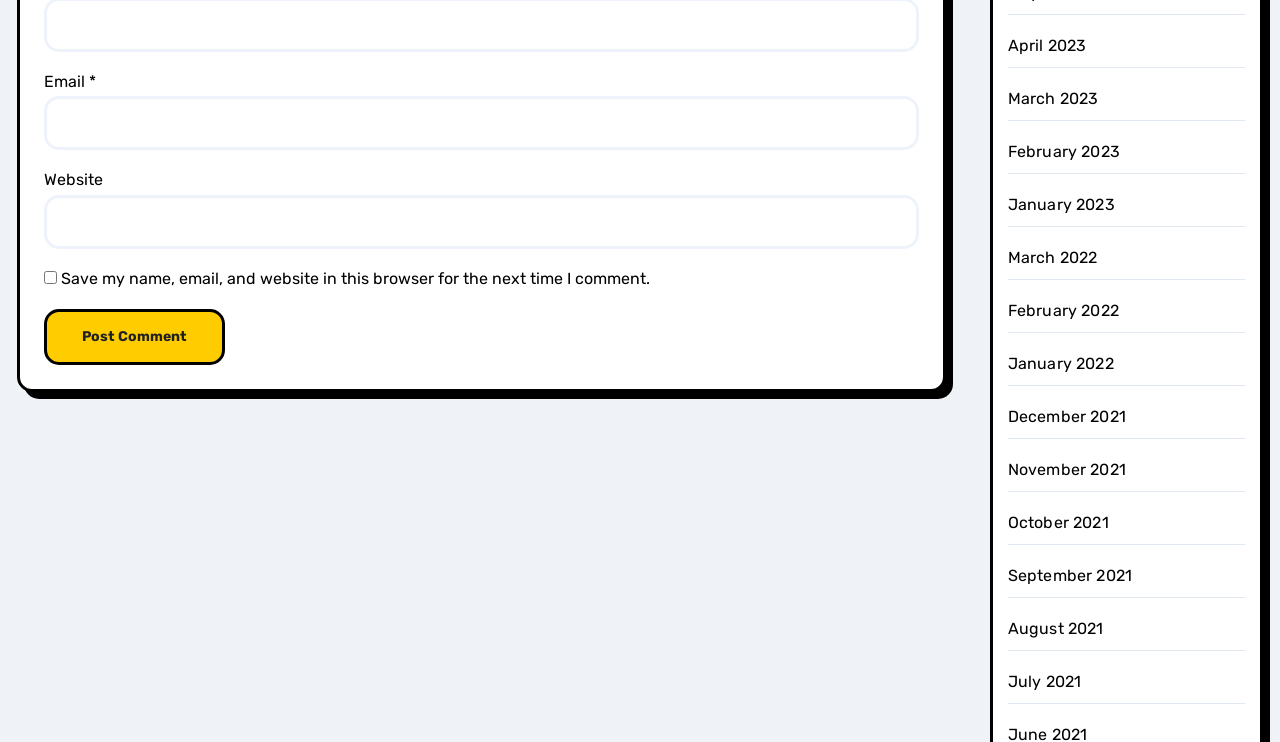What is the function of the 'Post Comment' button?
Based on the image, give a one-word or short phrase answer.

Submit comment